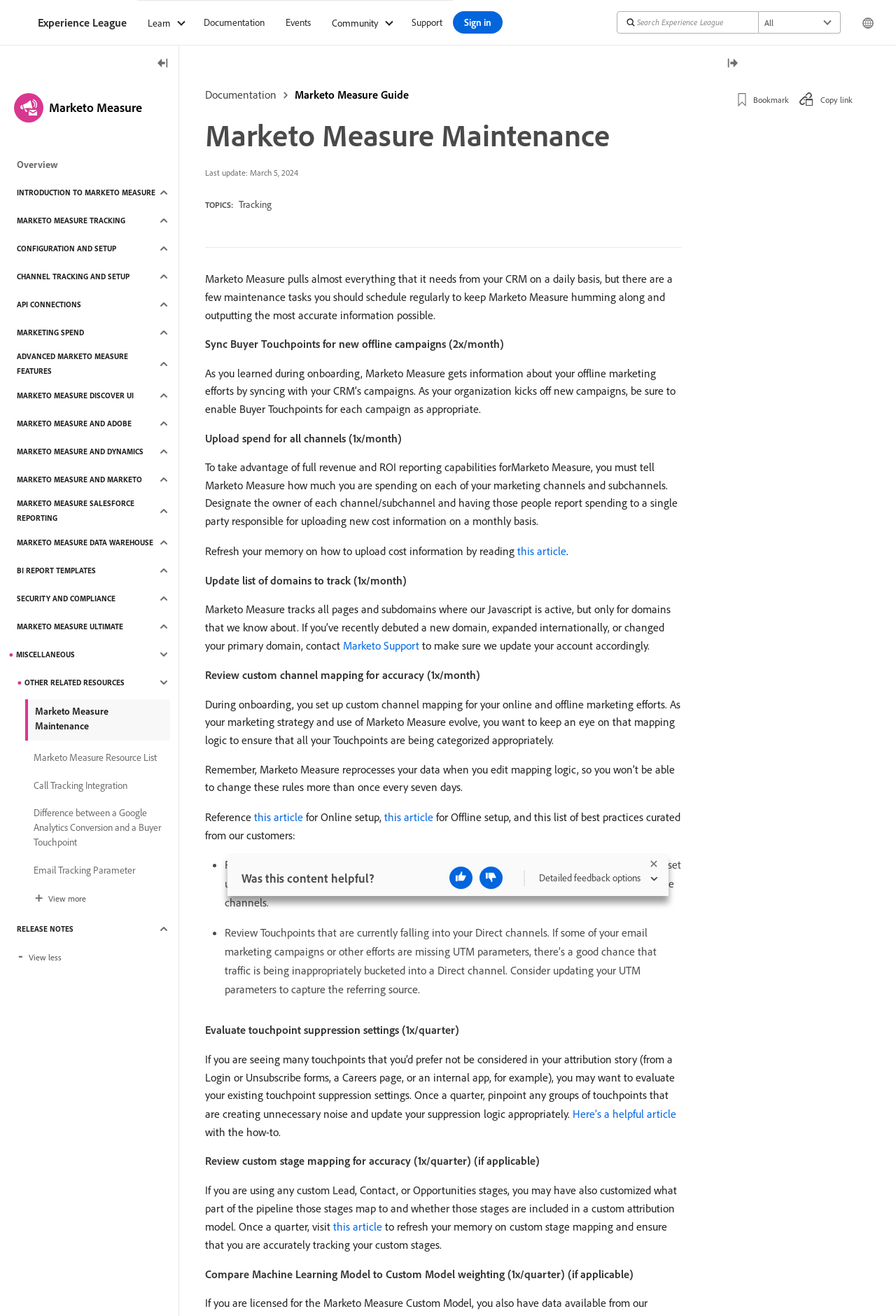Could you highlight the region that needs to be clicked to execute the instruction: "Click the 'Learn' button"?

[0.153, 0.0, 0.216, 0.034]